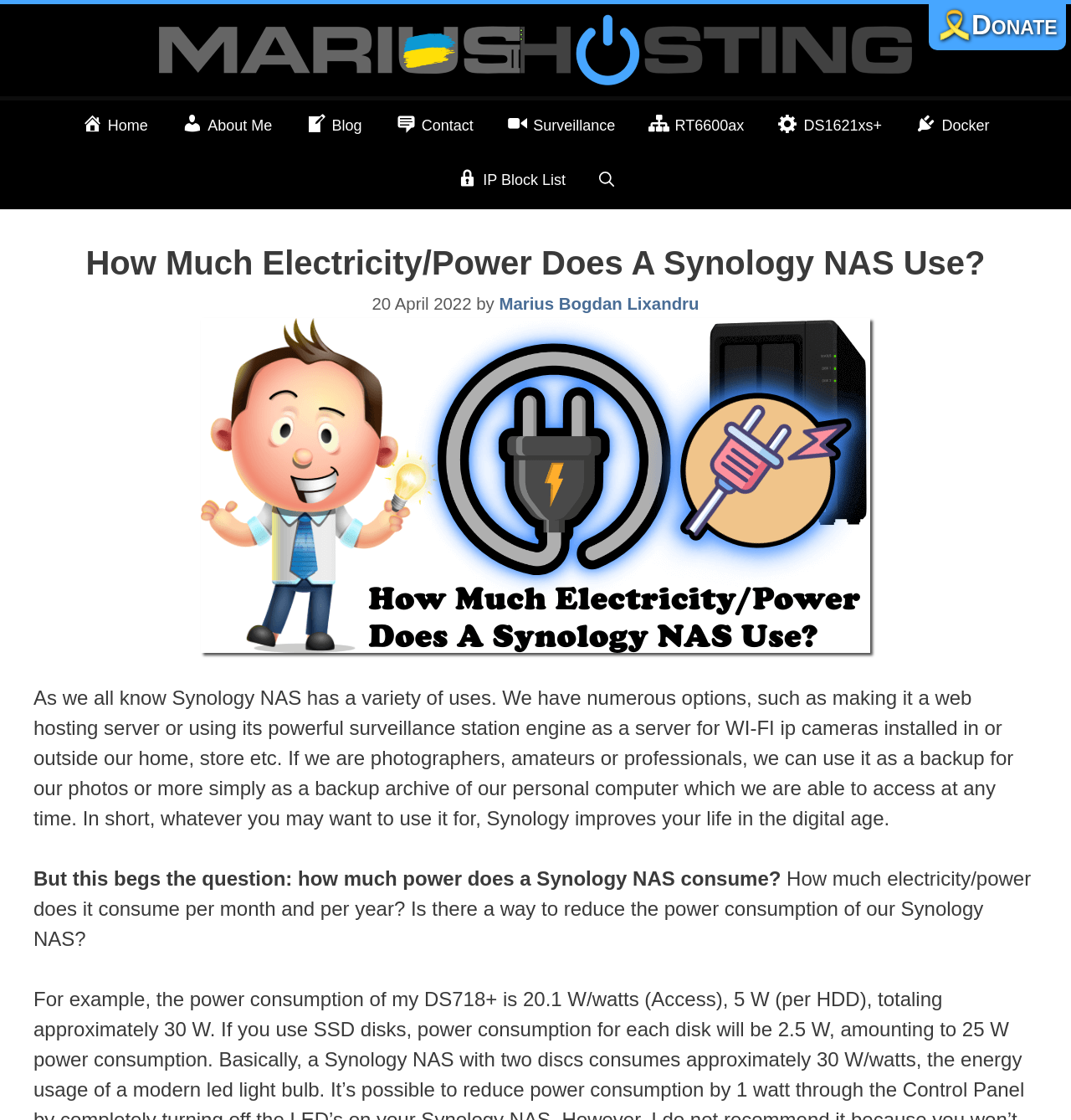Specify the bounding box coordinates of the element's region that should be clicked to achieve the following instruction: "Click on the 'Surveillance' link". The bounding box coordinates consist of four float numbers between 0 and 1, in the format [left, top, right, bottom].

[0.458, 0.09, 0.59, 0.138]